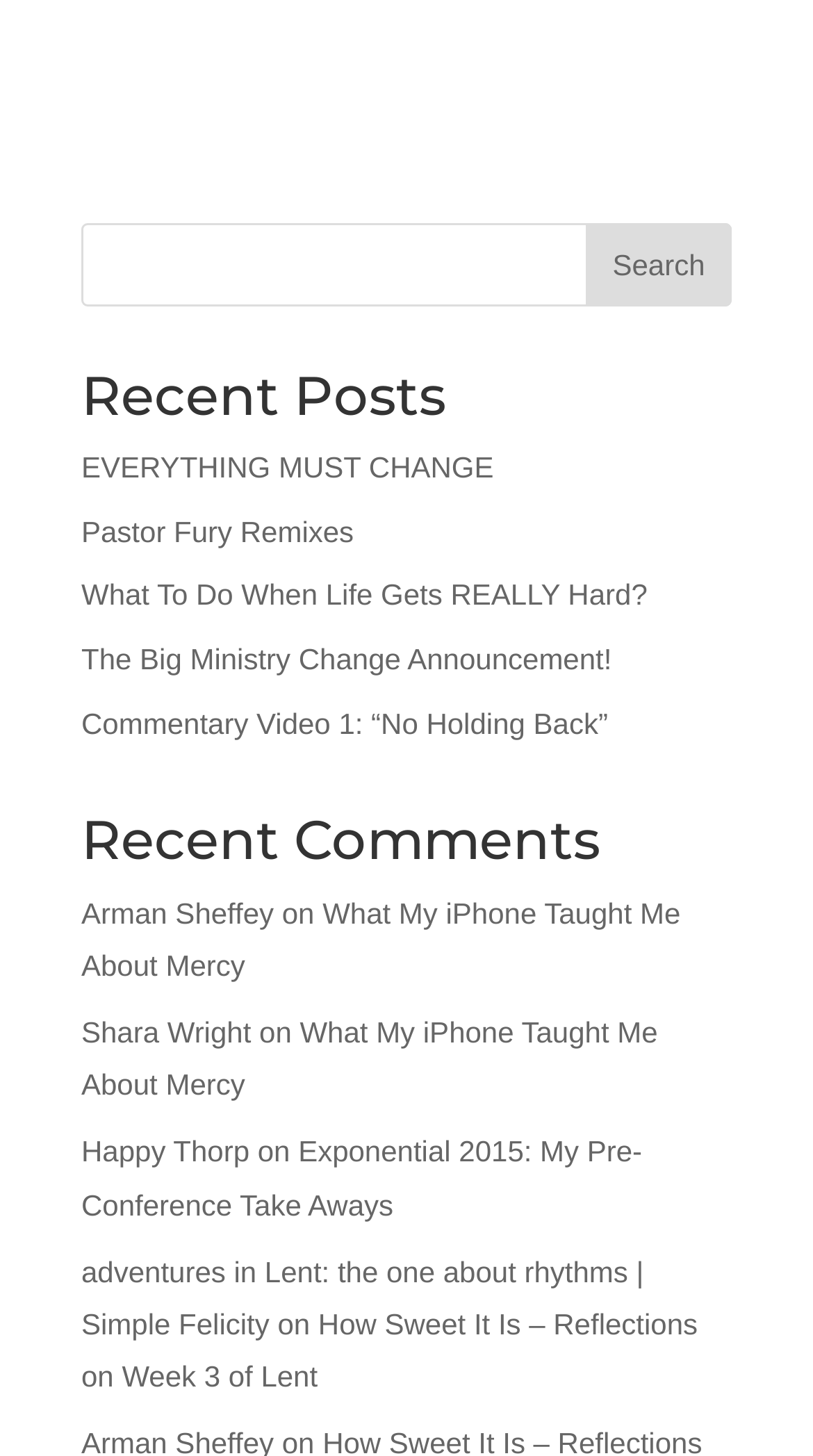Pinpoint the bounding box coordinates of the clickable element to carry out the following instruction: "view article by Arman Sheffey."

[0.1, 0.615, 0.337, 0.638]